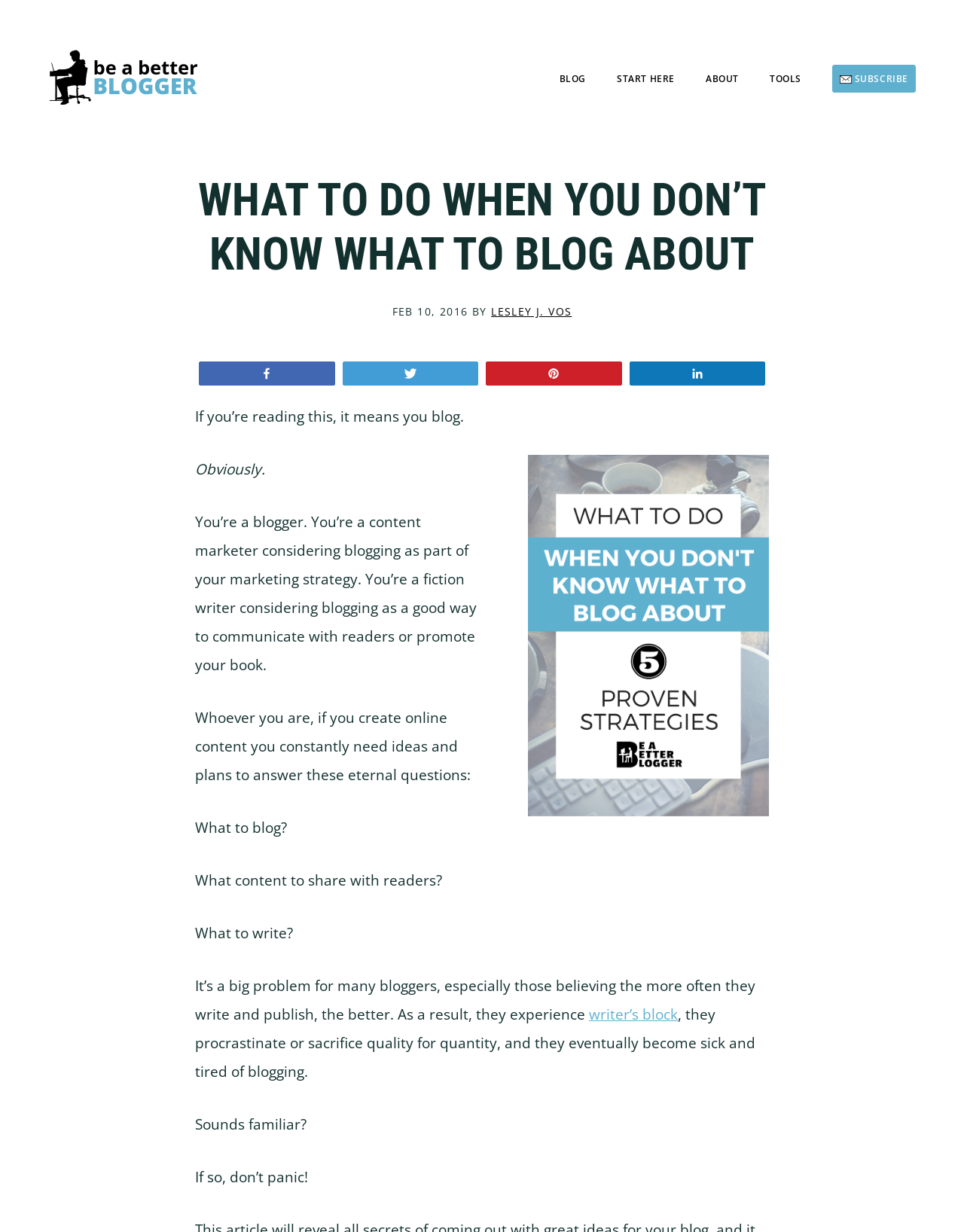For the following element description, predict the bounding box coordinates in the format (top-left x, top-left y, bottom-right x, bottom-right y). All values should be floating point numbers between 0 and 1. Description: Lesley J. Vos

[0.509, 0.247, 0.593, 0.258]